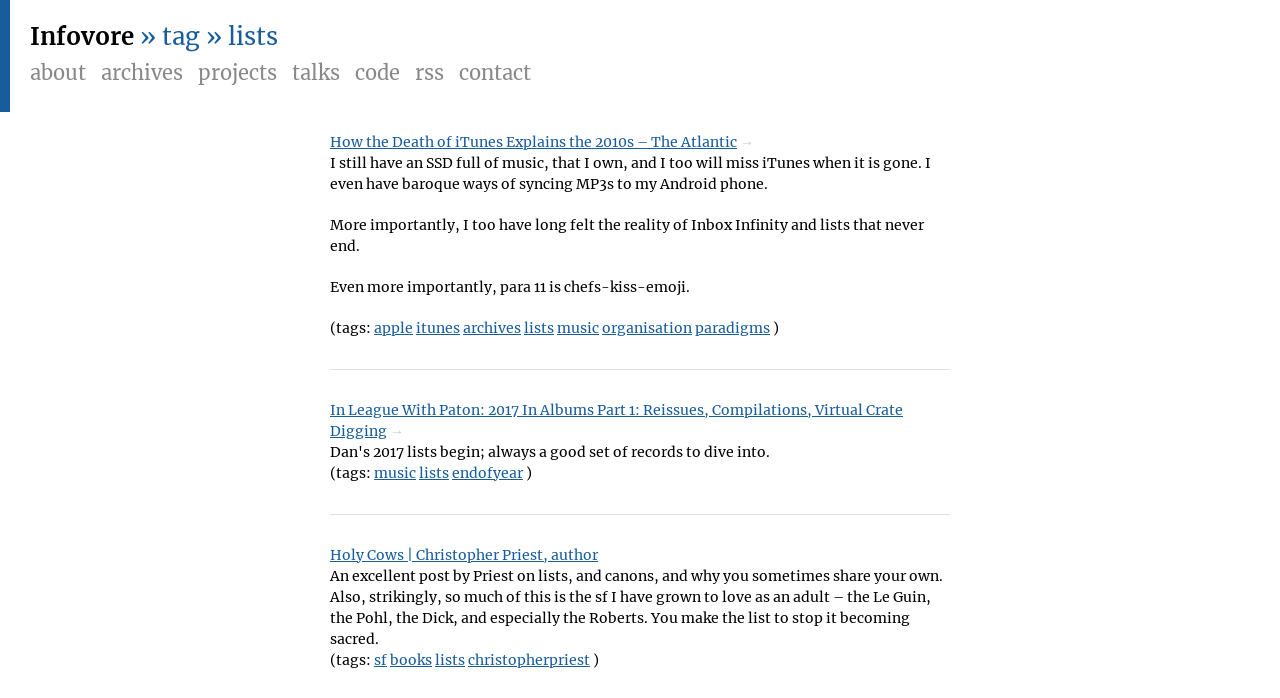Please identify the bounding box coordinates of the area that needs to be clicked to follow this instruction: "Click on the 'about' link".

[0.023, 0.085, 0.067, 0.121]